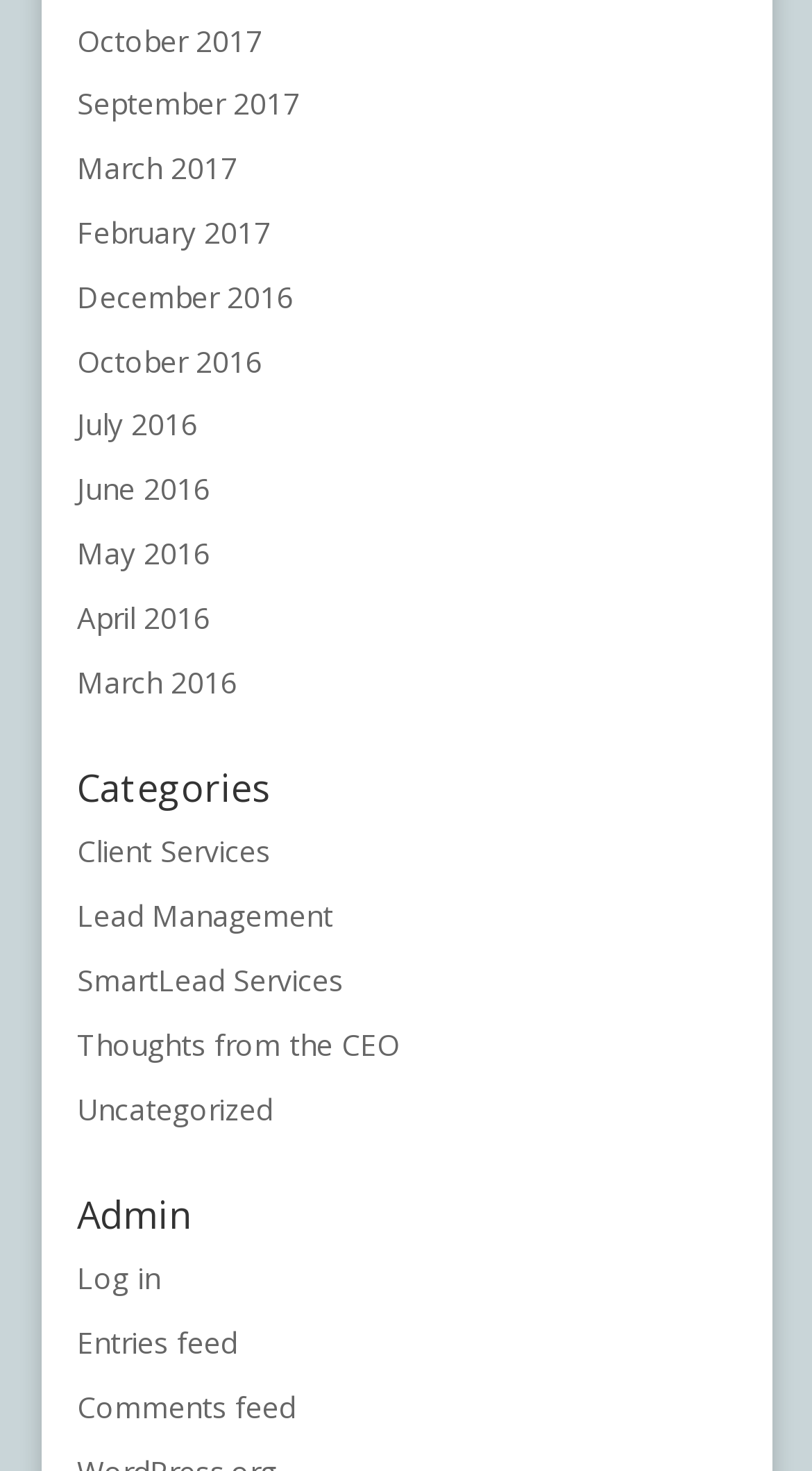Answer the question using only one word or a concise phrase: How many categories are listed?

5